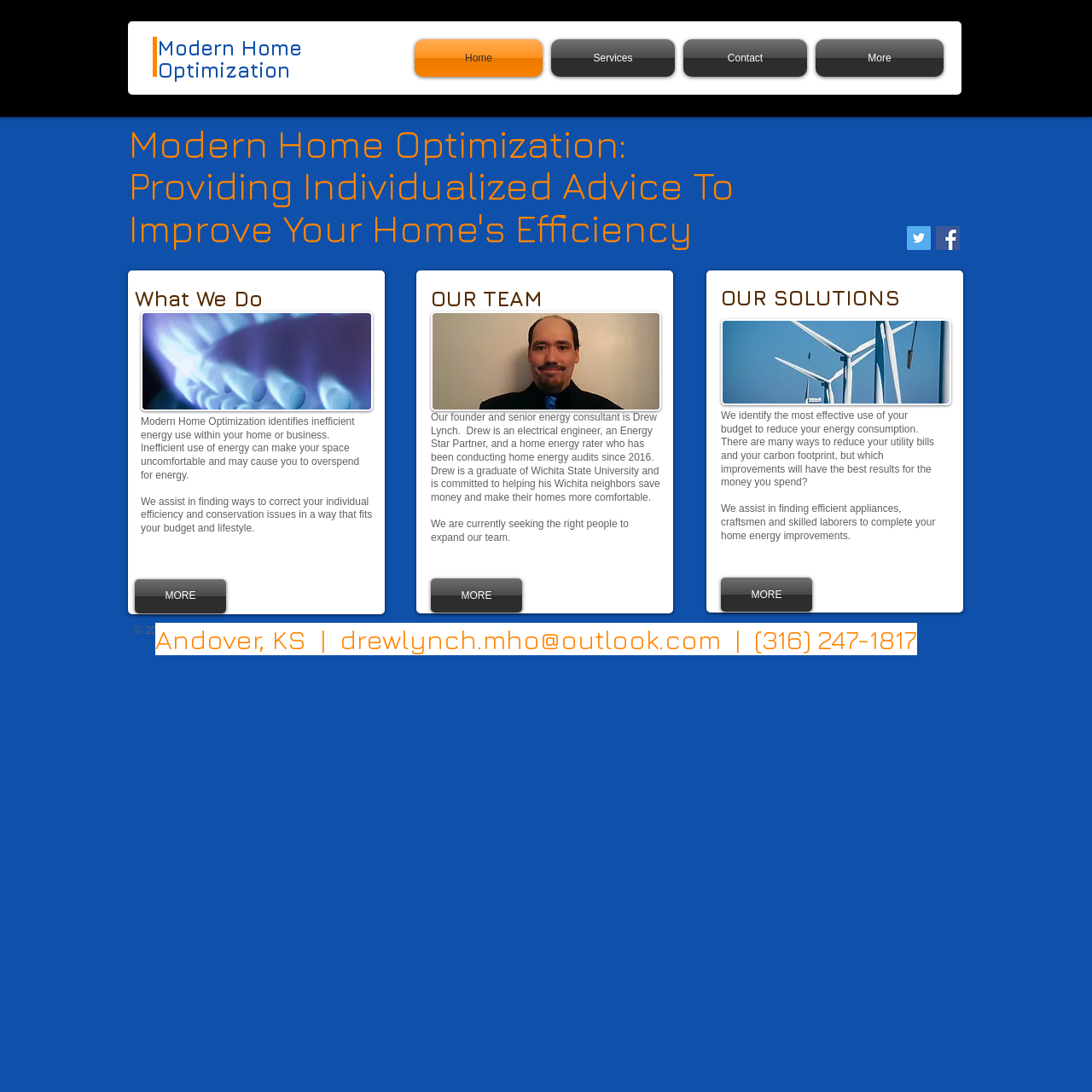Please indicate the bounding box coordinates for the clickable area to complete the following task: "Click on the 'MORE' link under 'What We Do'". The coordinates should be specified as four float numbers between 0 and 1, i.e., [left, top, right, bottom].

[0.123, 0.53, 0.207, 0.561]